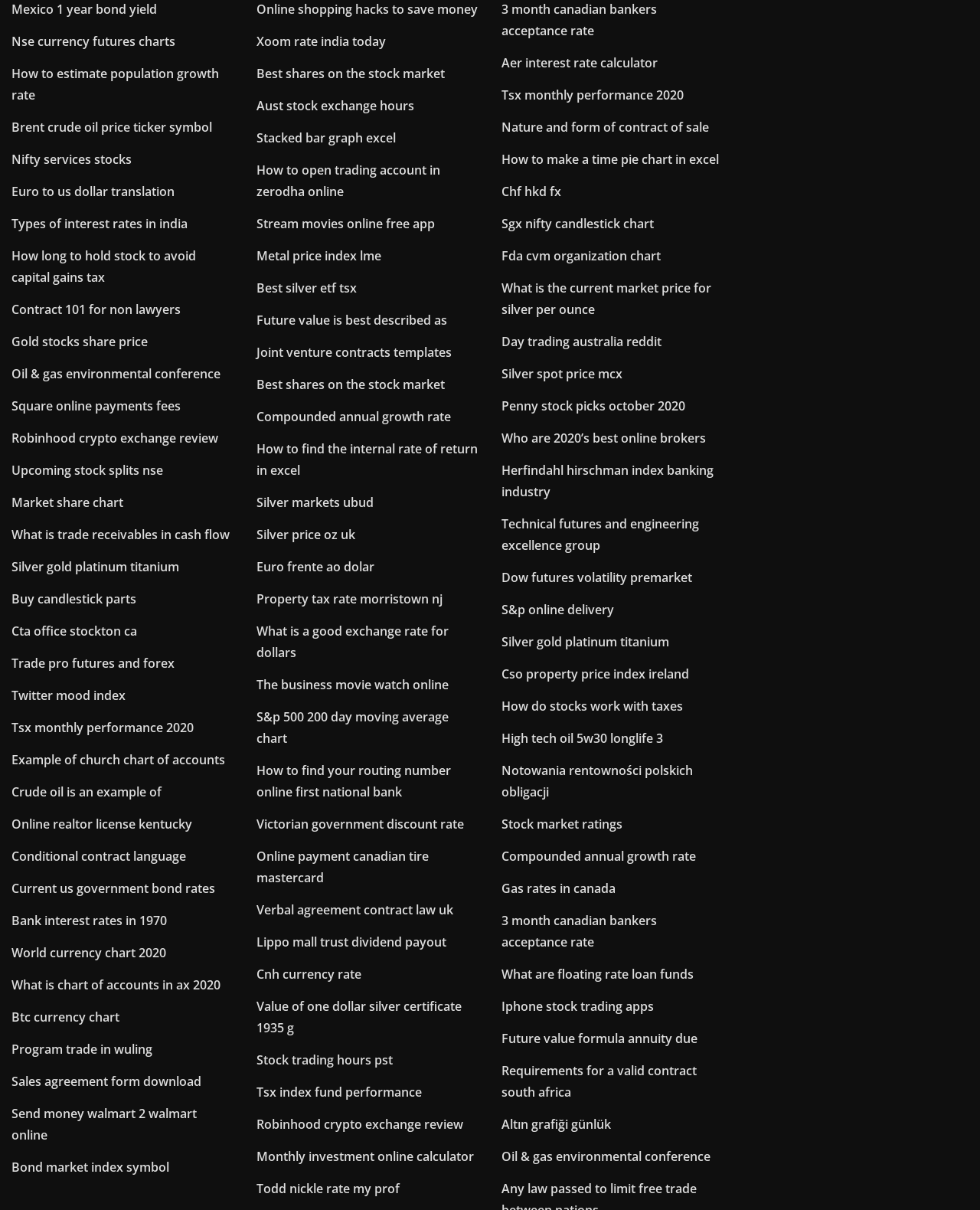Determine the bounding box for the described UI element: "Todd nickle rate my prof".

[0.262, 0.975, 0.408, 0.989]